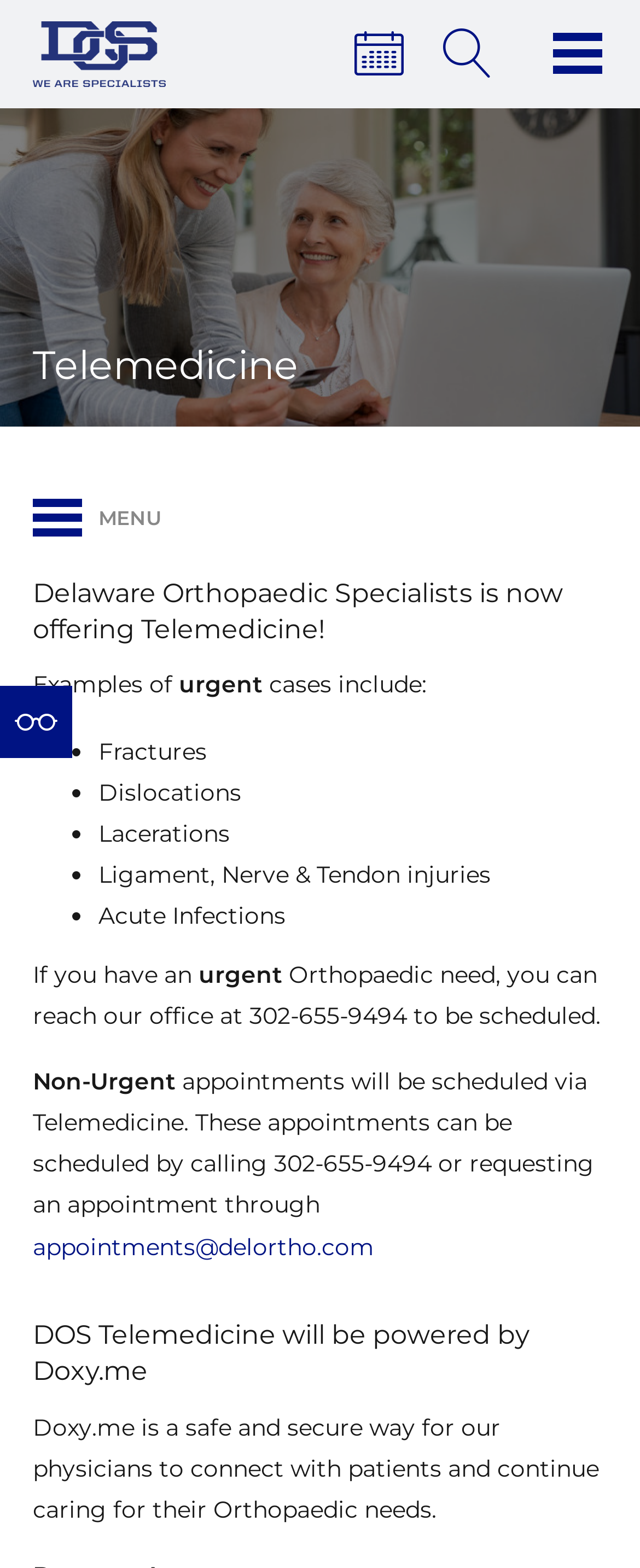Given the element description Online Education, predict the bounding box coordinates for the UI element in the webpage screenshot. The format should be (top-left x, top-left y, bottom-right x, bottom-right y), and the values should be between 0 and 1.

None